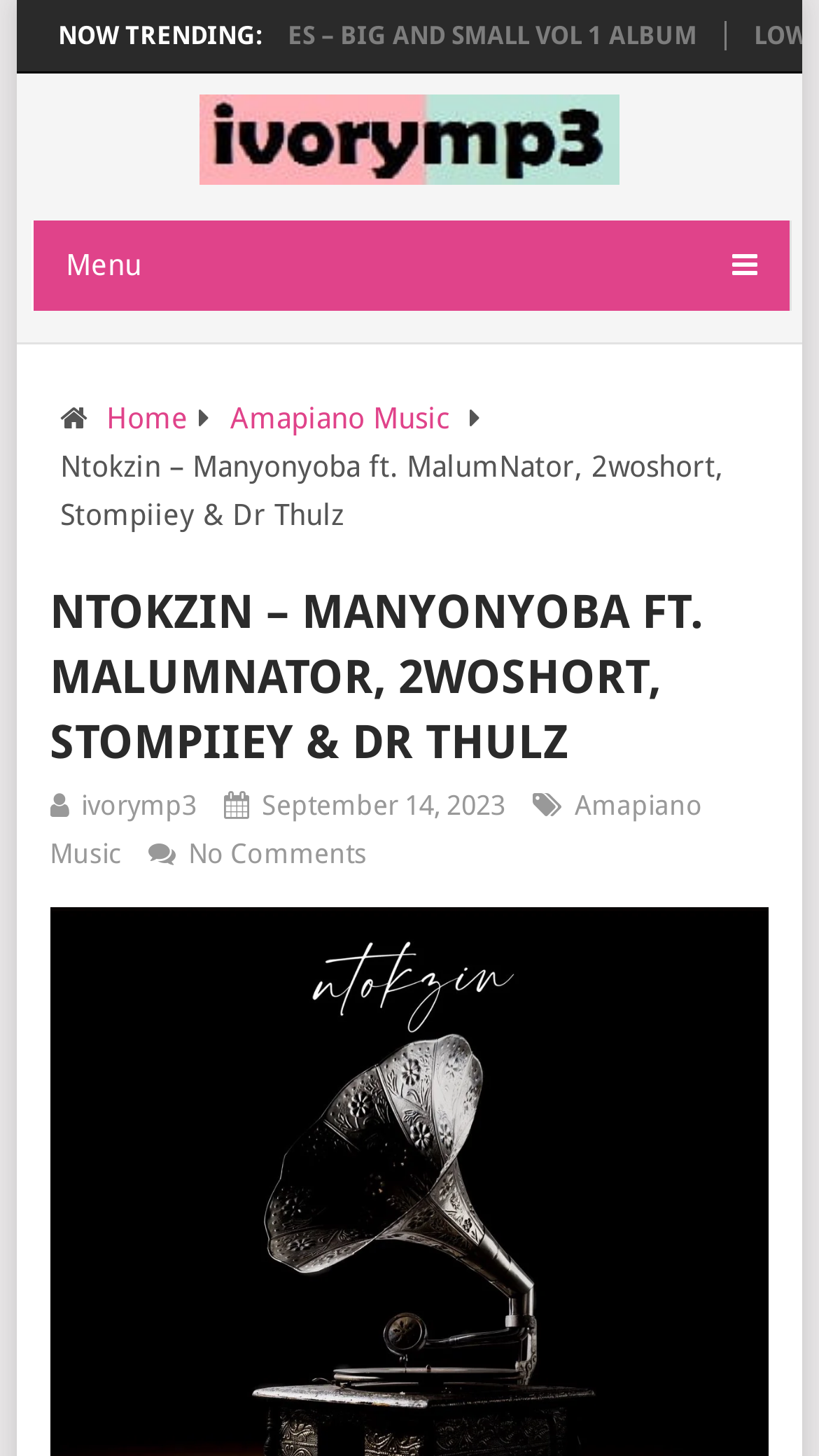Determine the bounding box coordinates for the HTML element mentioned in the following description: "Amapiano Music". The coordinates should be a list of four floats ranging from 0 to 1, represented as [left, top, right, bottom].

[0.06, 0.543, 0.858, 0.598]